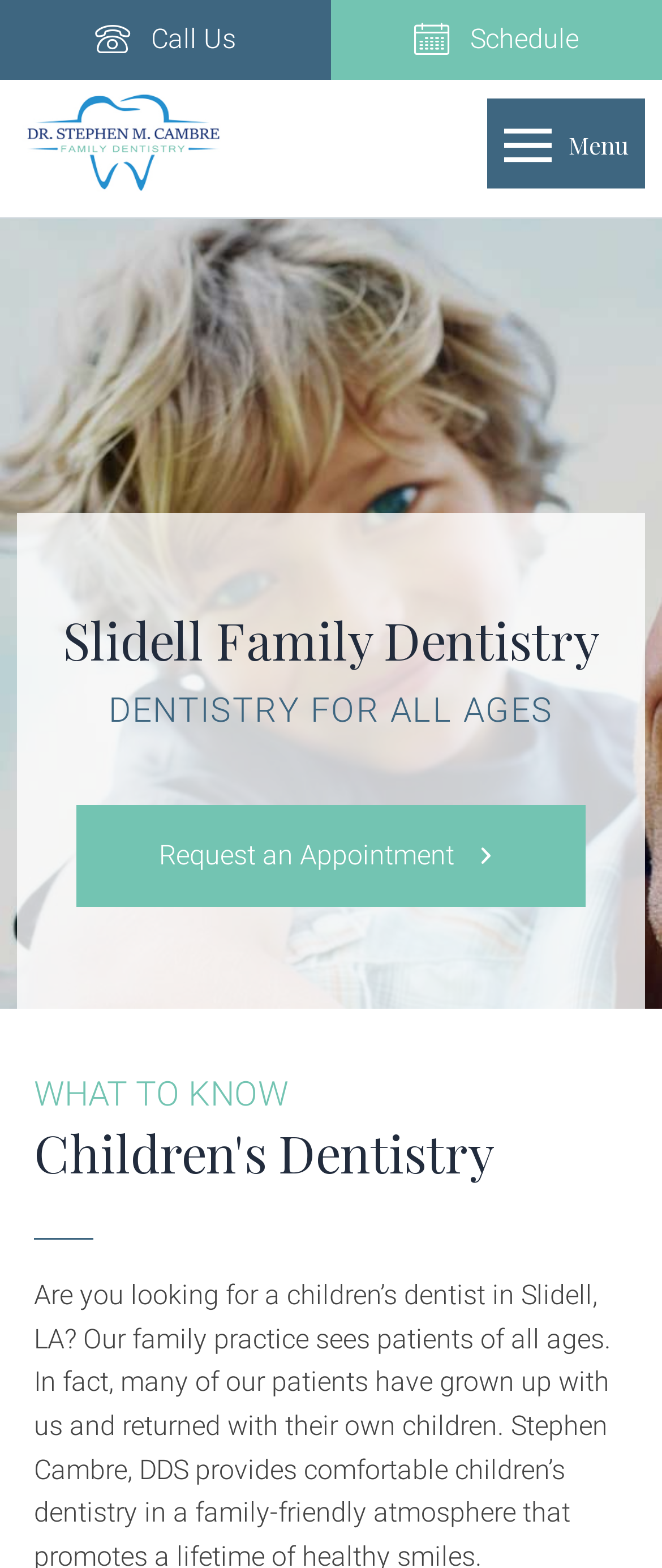What is the name of the dentist?
Look at the screenshot and provide an in-depth answer.

I found the name of the dentist by looking at the link 'Dr. Stephen M Cambre - Slidell Dentist' which is located at the top of the webpage, and it is also the title of the image next to it.